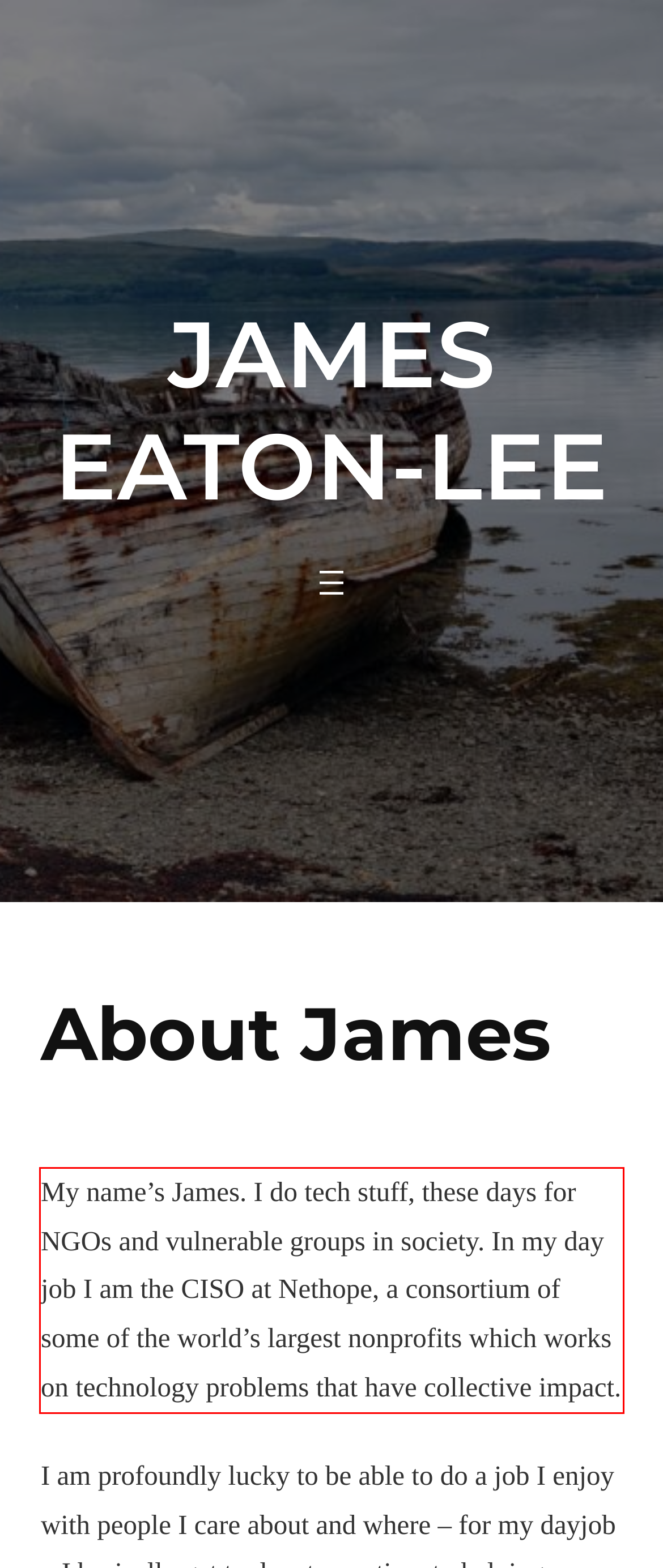Identify the red bounding box in the webpage screenshot and perform OCR to generate the text content enclosed.

My name’s James. I do tech stuff, these days for NGOs and vulnerable groups in society. In my day job I am the CISO at Nethope, a consortium of some of the world’s largest nonprofits which works on technology problems that have collective impact.